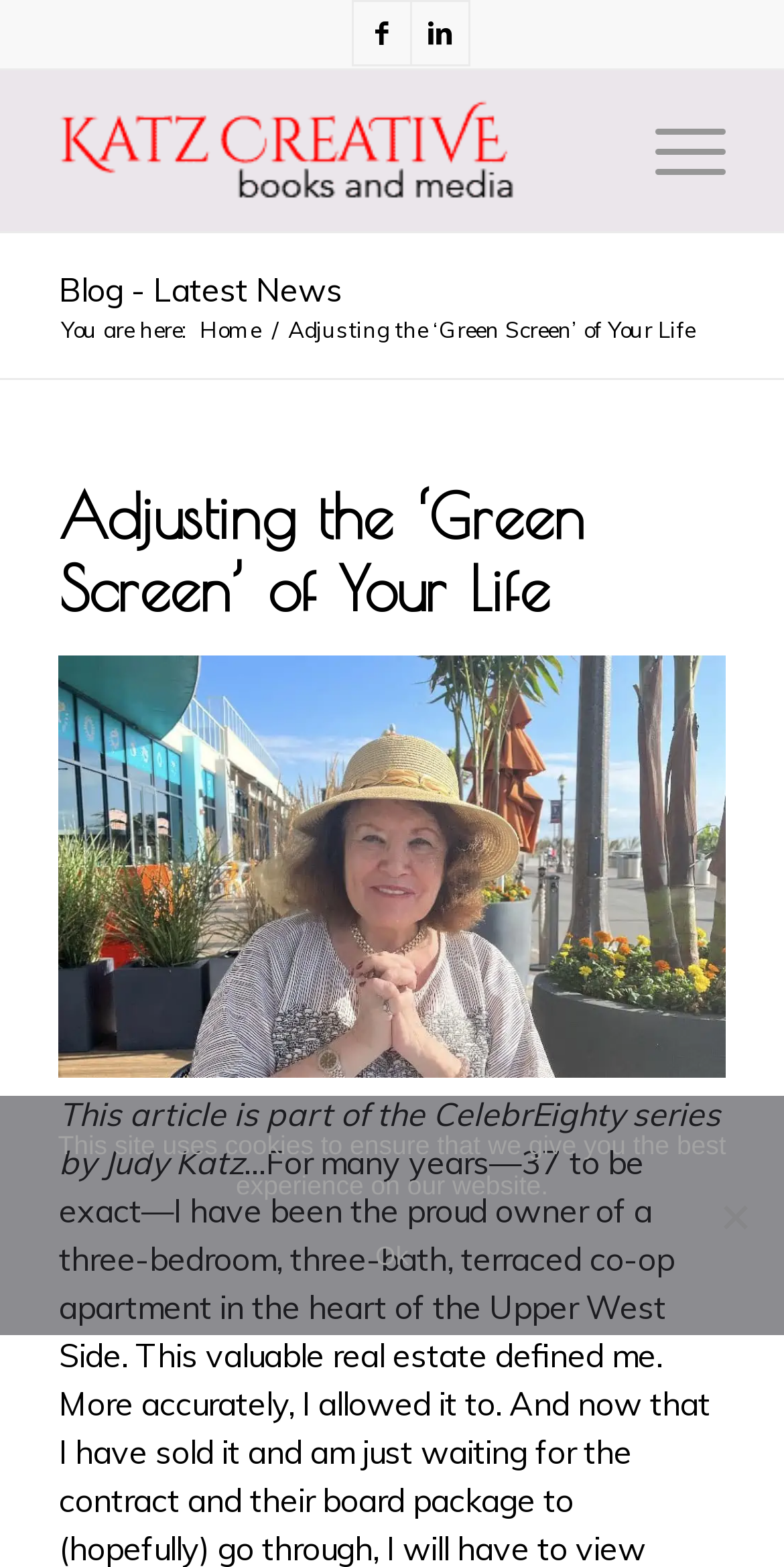Please mark the bounding box coordinates of the area that should be clicked to carry out the instruction: "View the image of Judy Katz".

[0.075, 0.419, 0.925, 0.688]